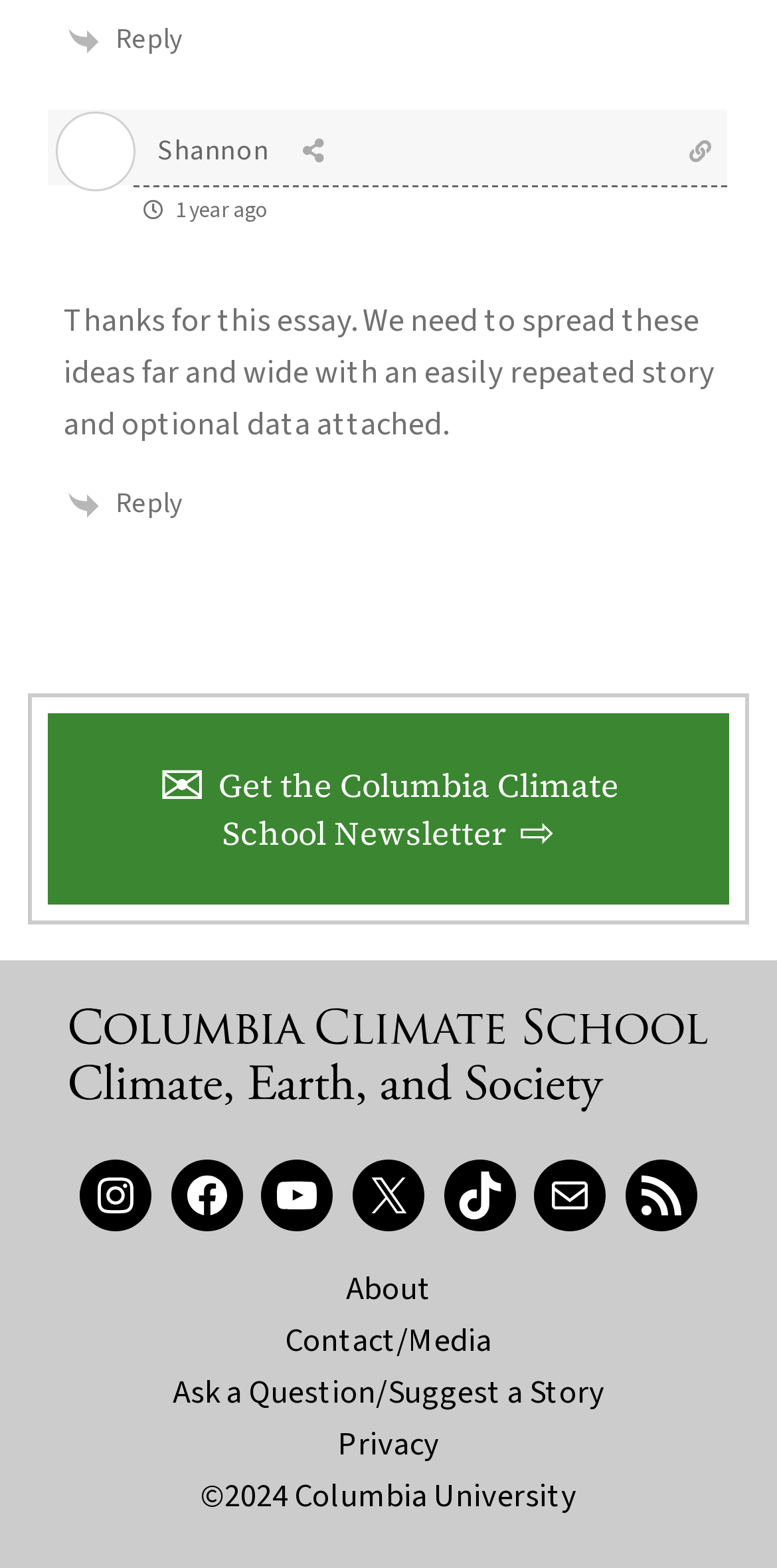What is the text of the first comment?
Refer to the image and offer an in-depth and detailed answer to the question.

I found the text of the first comment by looking at the StaticText element 'Thanks for this essay. We need to spread these ideas far and wide with an easily repeated story and optional data attached.' which is located below the date 'June 24, 2022 11:02 am'.